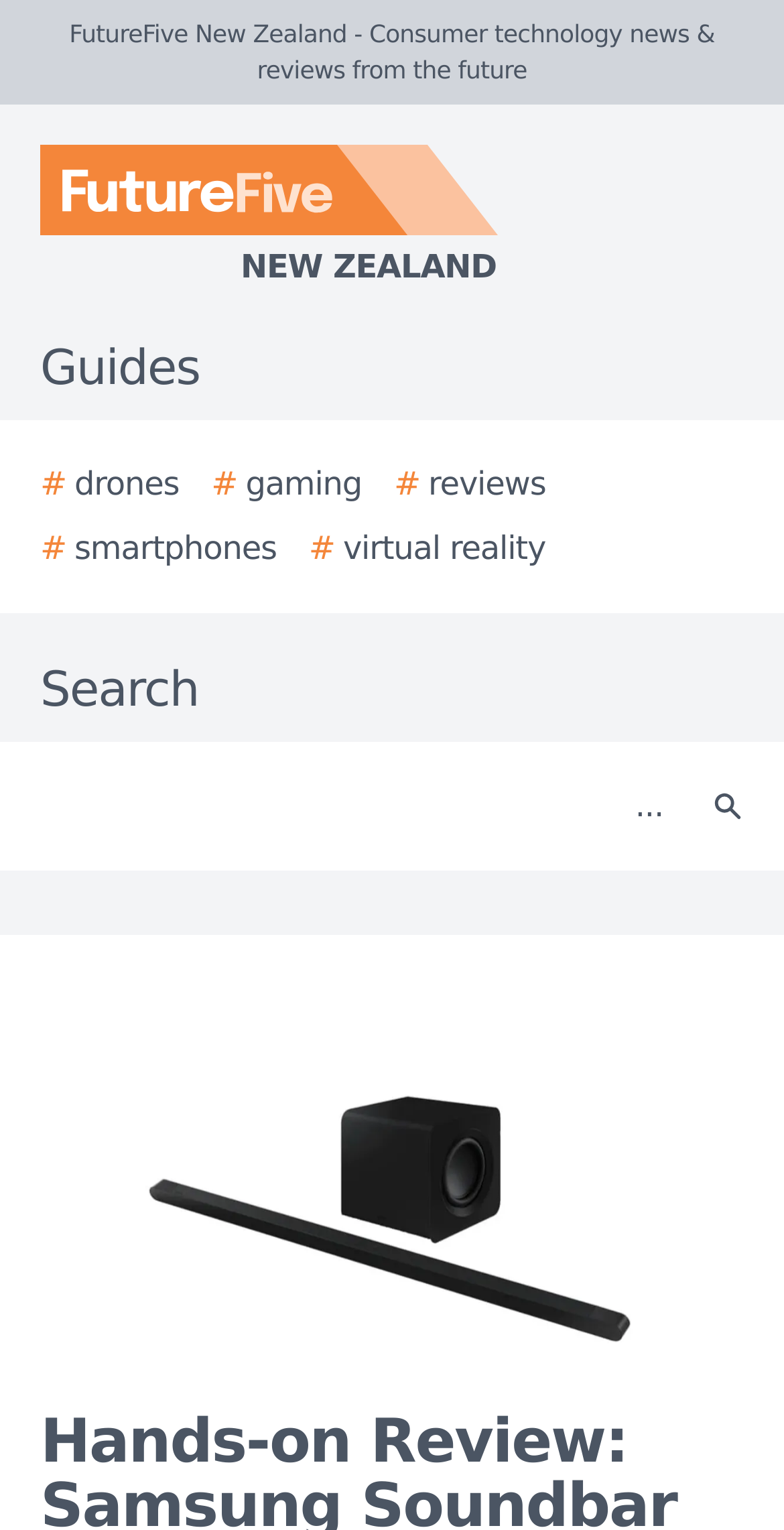Answer the question with a brief word or phrase:
Is the search function required?

No